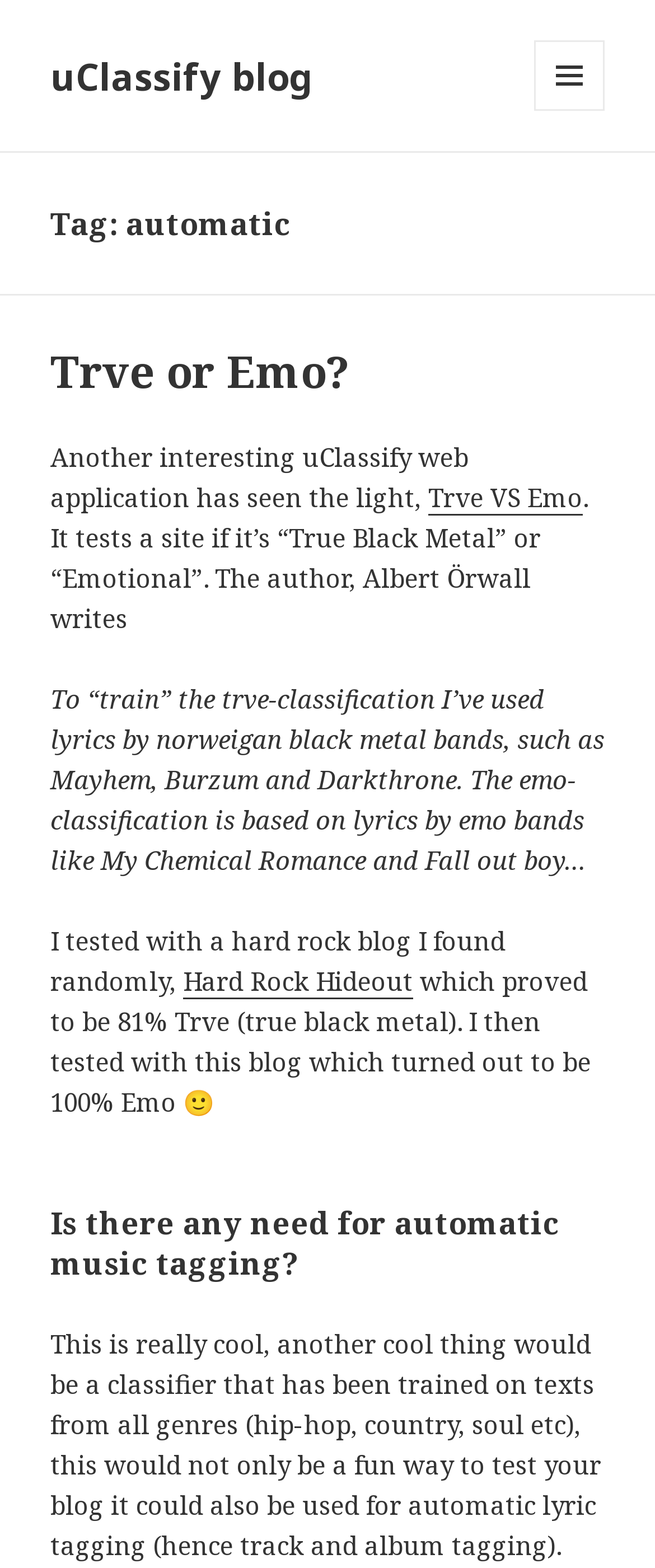Bounding box coordinates should be in the format (top-left x, top-left y, bottom-right x, bottom-right y) and all values should be floating point numbers between 0 and 1. Determine the bounding box coordinate for the UI element described as: uClassify blog

[0.077, 0.032, 0.477, 0.064]